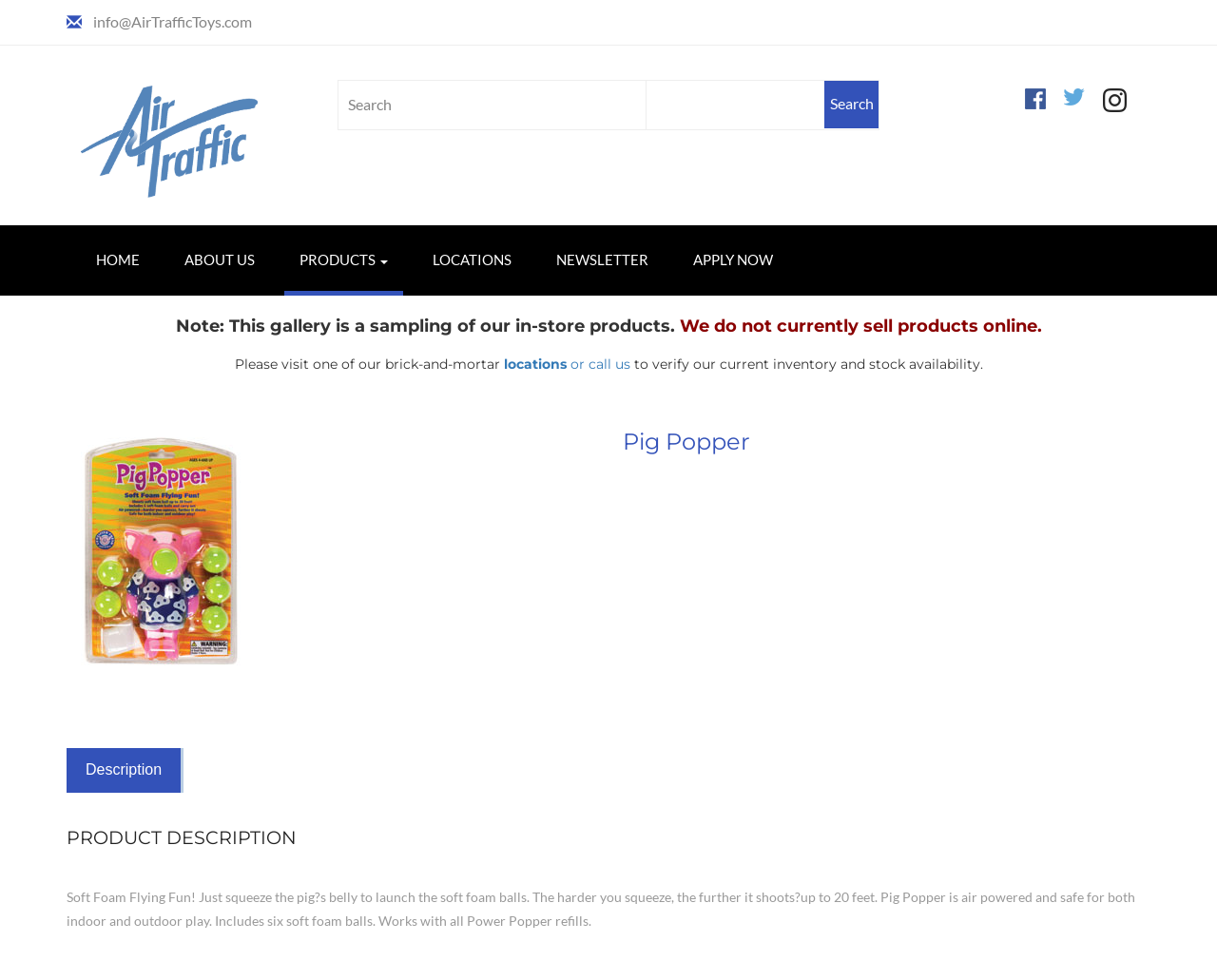Locate the bounding box coordinates of the area to click to fulfill this instruction: "Visit locations". The bounding box should be presented as four float numbers between 0 and 1, in the order [left, top, right, bottom].

[0.343, 0.229, 0.433, 0.301]